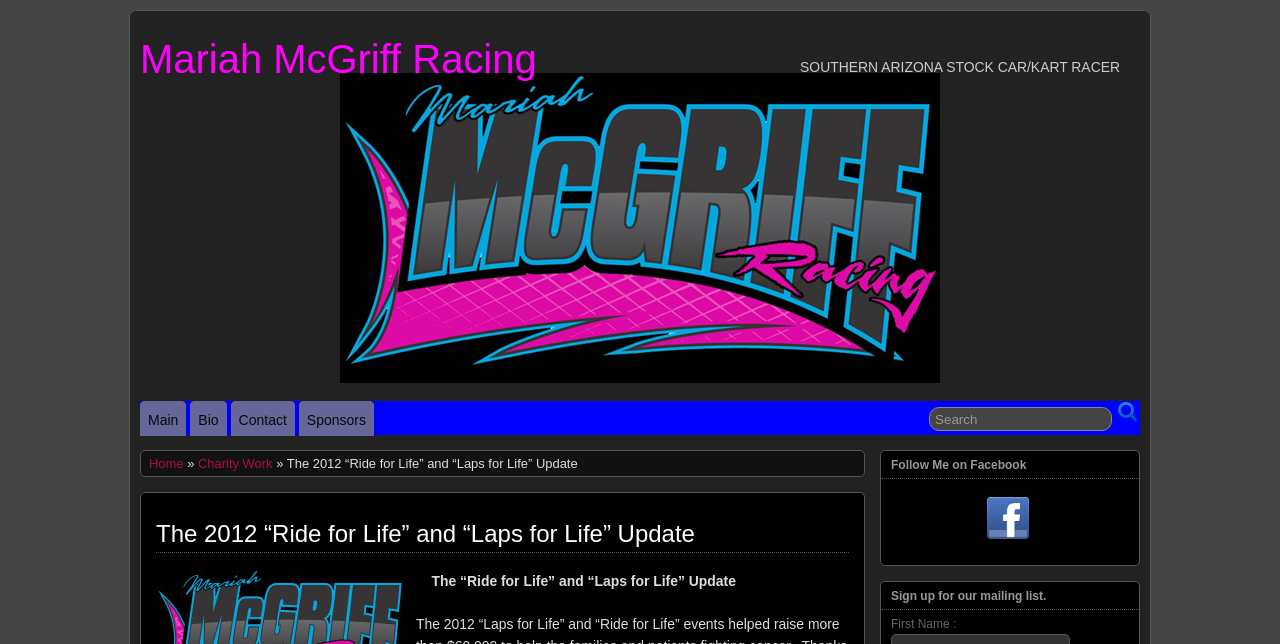Locate the bounding box coordinates of the clickable element to fulfill the following instruction: "Follow Mariah McGriff Racing on Facebook". Provide the coordinates as four float numbers between 0 and 1 in the format [left, top, right, bottom].

[0.768, 0.767, 0.806, 0.848]